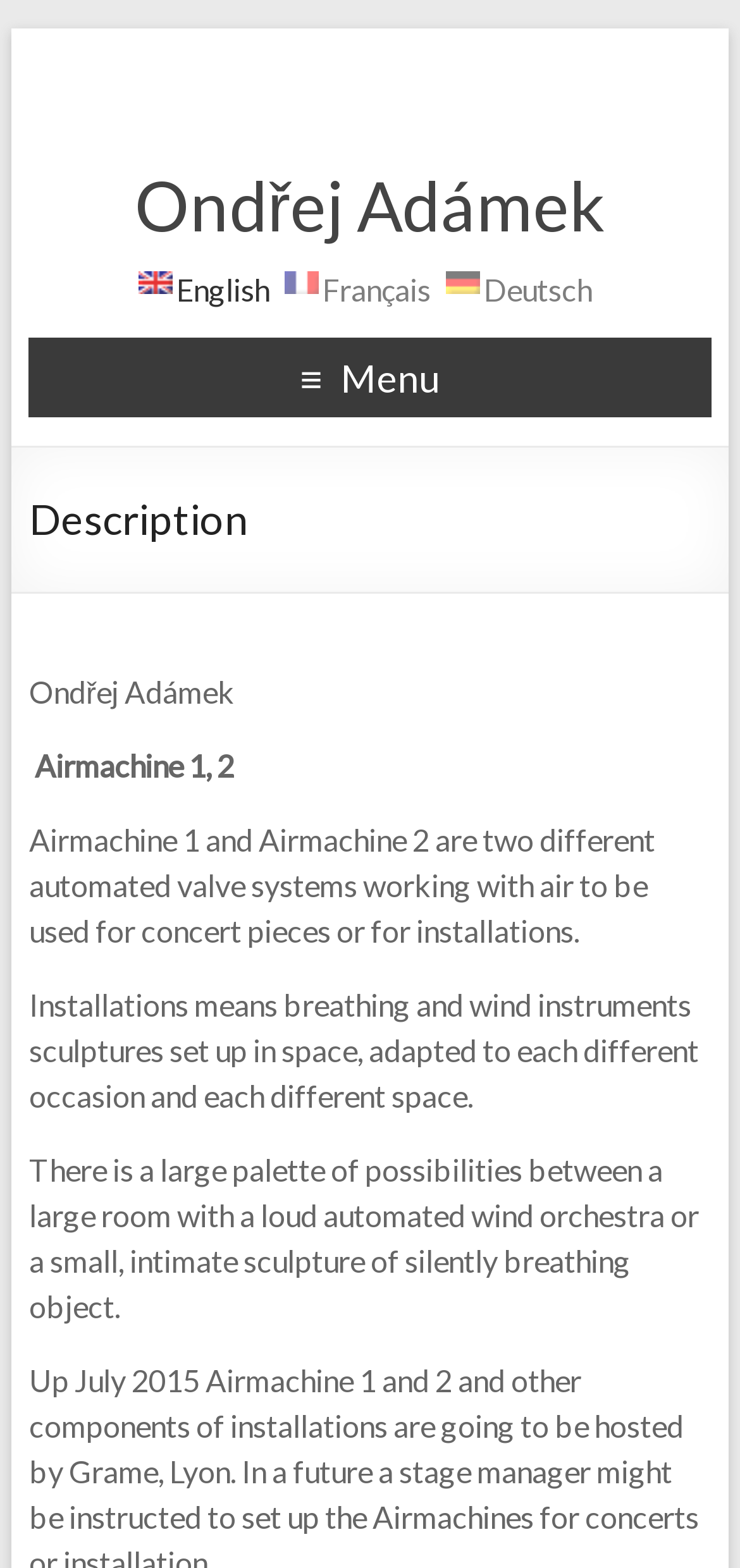Please reply to the following question using a single word or phrase: 
How many languages are available on this webpage?

3